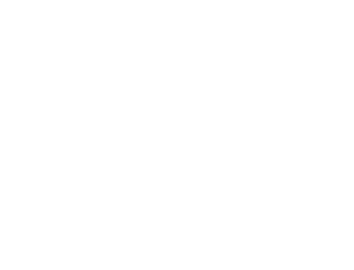Using the information shown in the image, answer the question with as much detail as possible: What colors can the machine produce?

The caption highlights the advanced technology behind PVD coating, showcasing its potential to create vibrant finishes in various colors. These colors include gold, rose gold, silver, black, and rainbow hues, which are ideal for producing durable and aesthetically pleasing decorations.